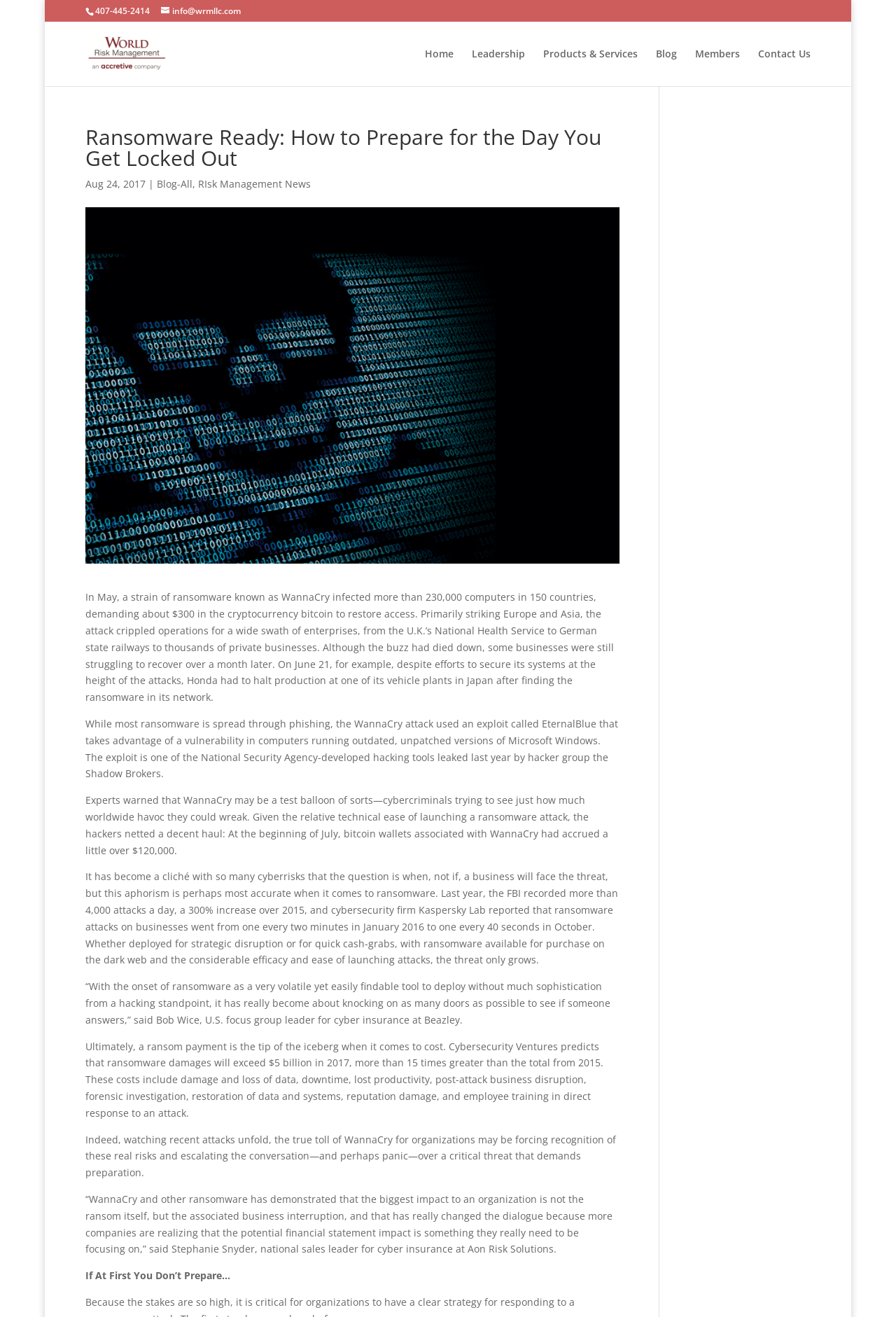Can you find the bounding box coordinates of the area I should click to execute the following instruction: "Click the 'info@wrmllc.com' email link"?

[0.179, 0.004, 0.268, 0.013]